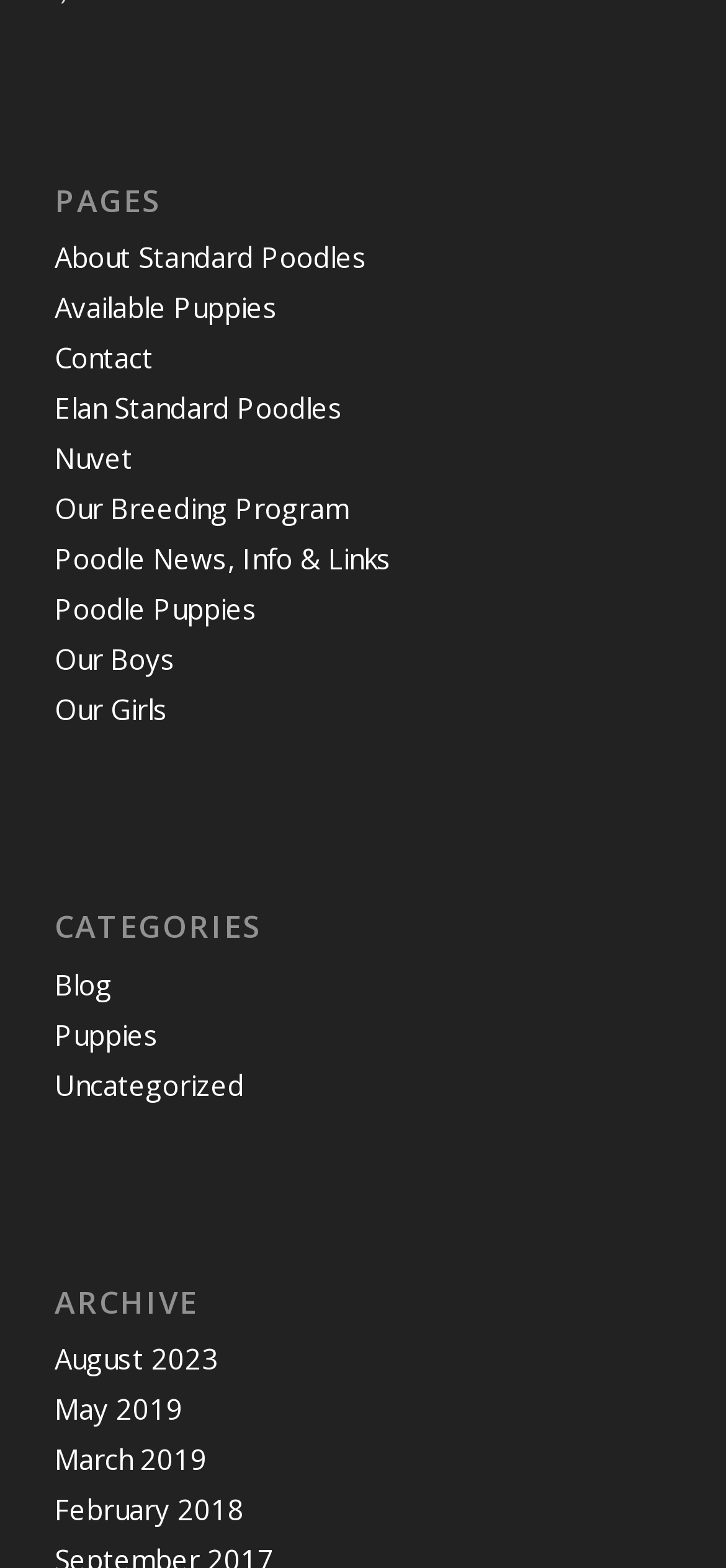Give a one-word or one-phrase response to the question: 
What is the last link under the 'ARCHIVE' heading?

February 2018